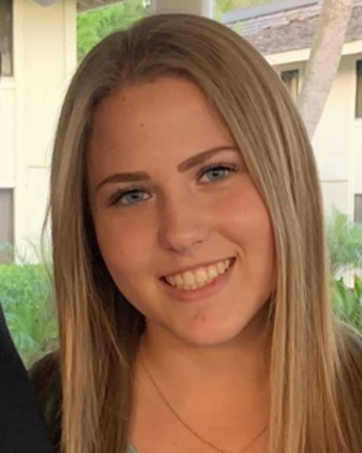How many years of babysitting experience does Grace H have?
Utilize the information in the image to give a detailed answer to the question.

The caption states that Grace H has 'over five years of babysitting for family and friends', which provides the answer to the question.